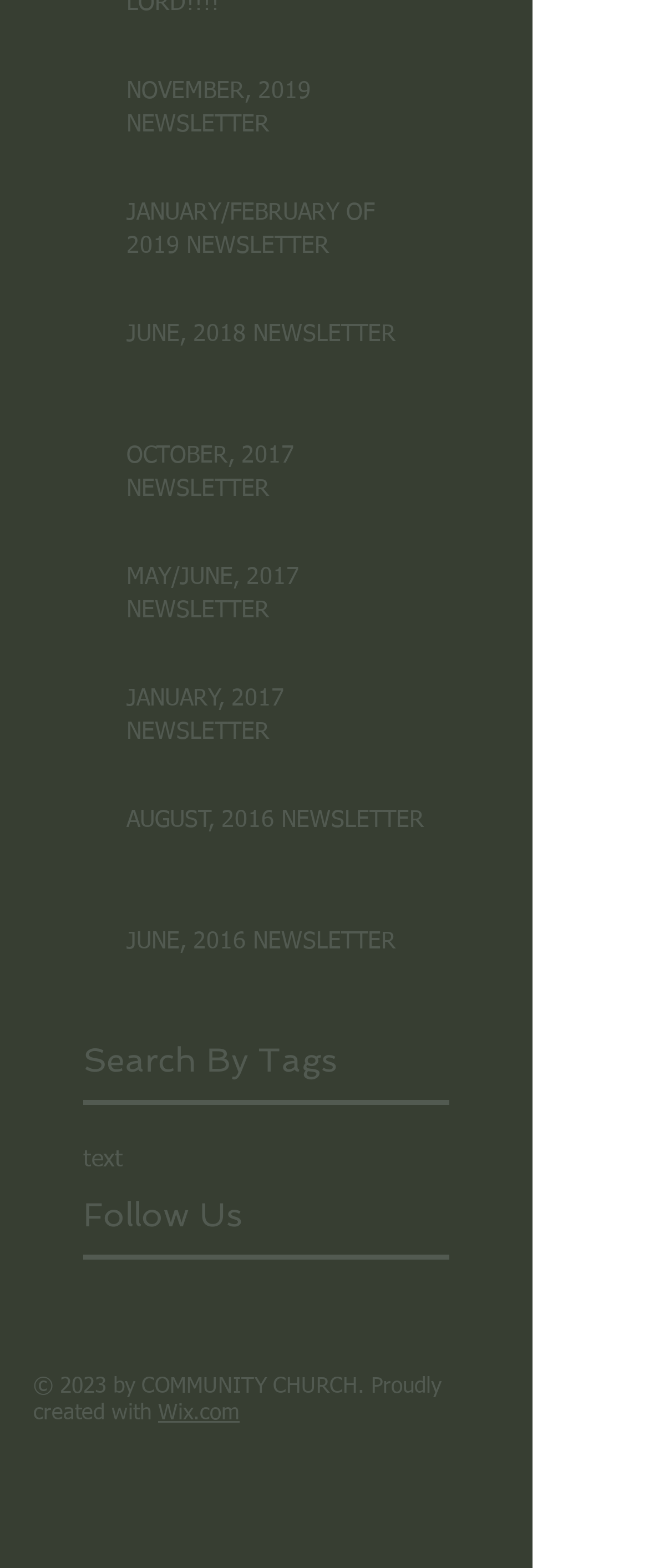Determine the bounding box for the described HTML element: "aria-label="Facebook Classic"". Ensure the coordinates are four float numbers between 0 and 1 in the format [left, top, right, bottom].

[0.297, 0.816, 0.387, 0.854]